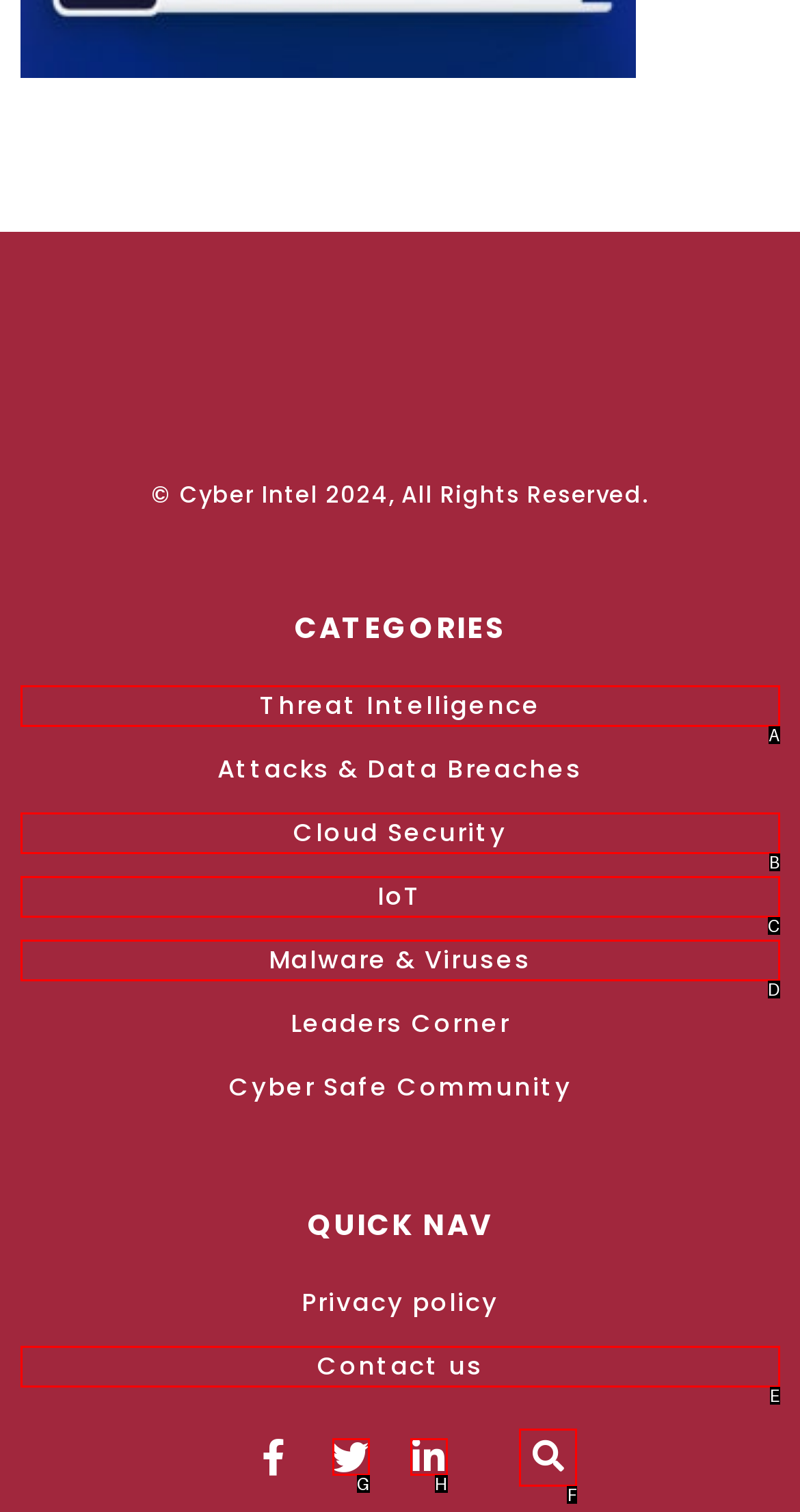To complete the task: Search for something, which option should I click? Answer with the appropriate letter from the provided choices.

F